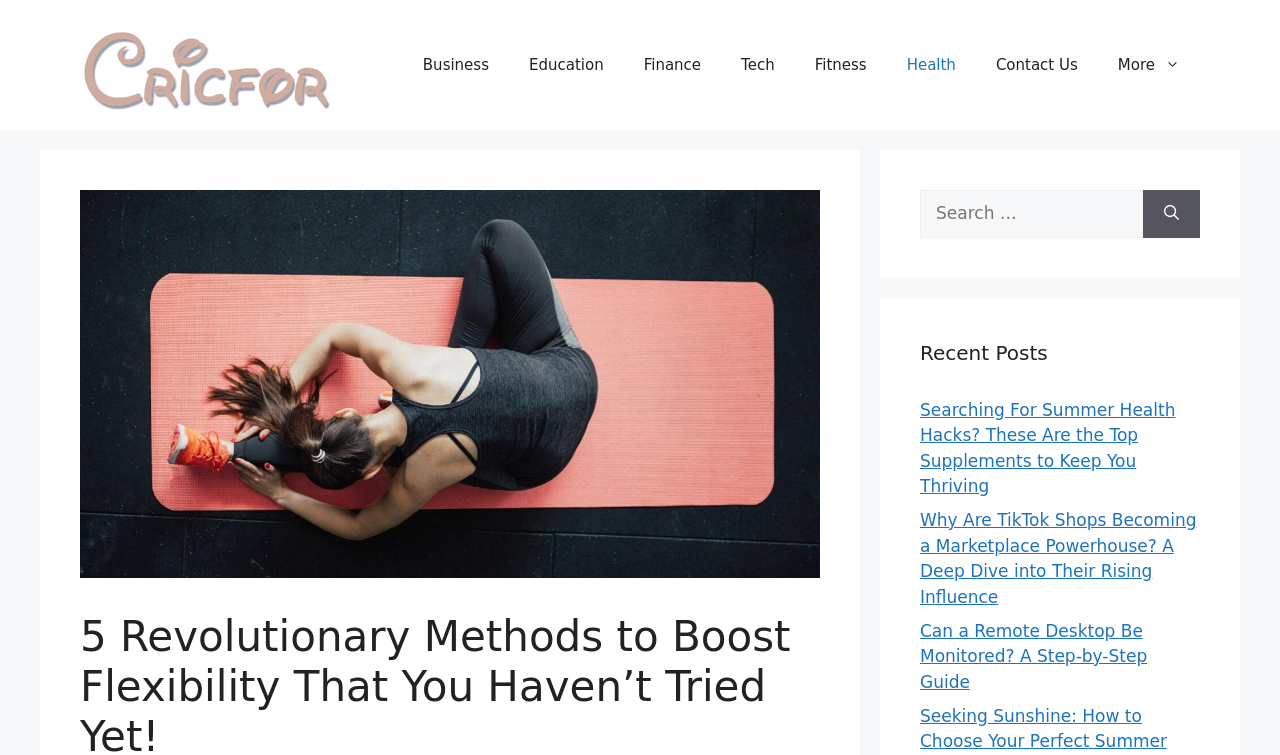Explain the webpage's design and content in an elaborate manner.

The webpage is about flexibility and healthy lifestyle, with a focus on revolutionary methods to boost flexibility. At the top, there is a banner with the site's logo, "CricFor", accompanied by a navigation menu with 7 links: "Business", "Education", "Finance", "Tech", "Fitness", "Health", and "Contact Us", followed by a "More" link. 

Below the navigation menu, there is a search bar with a label "Search for:" and a "Search" button to the right. 

The main content area is divided into sections, with a heading "Recent Posts" at the top. There are 3 article links listed below, each with a descriptive title: "Searching For Summer Health Hacks? These Are the Top Supplements to Keep You Thriving", "Why Are TikTok Shops Becoming a Marketplace Powerhouse? A Deep Dive into Their Rising Influence", and "Can a Remote Desktop Be Monitored? A Step-by-Step Guide".